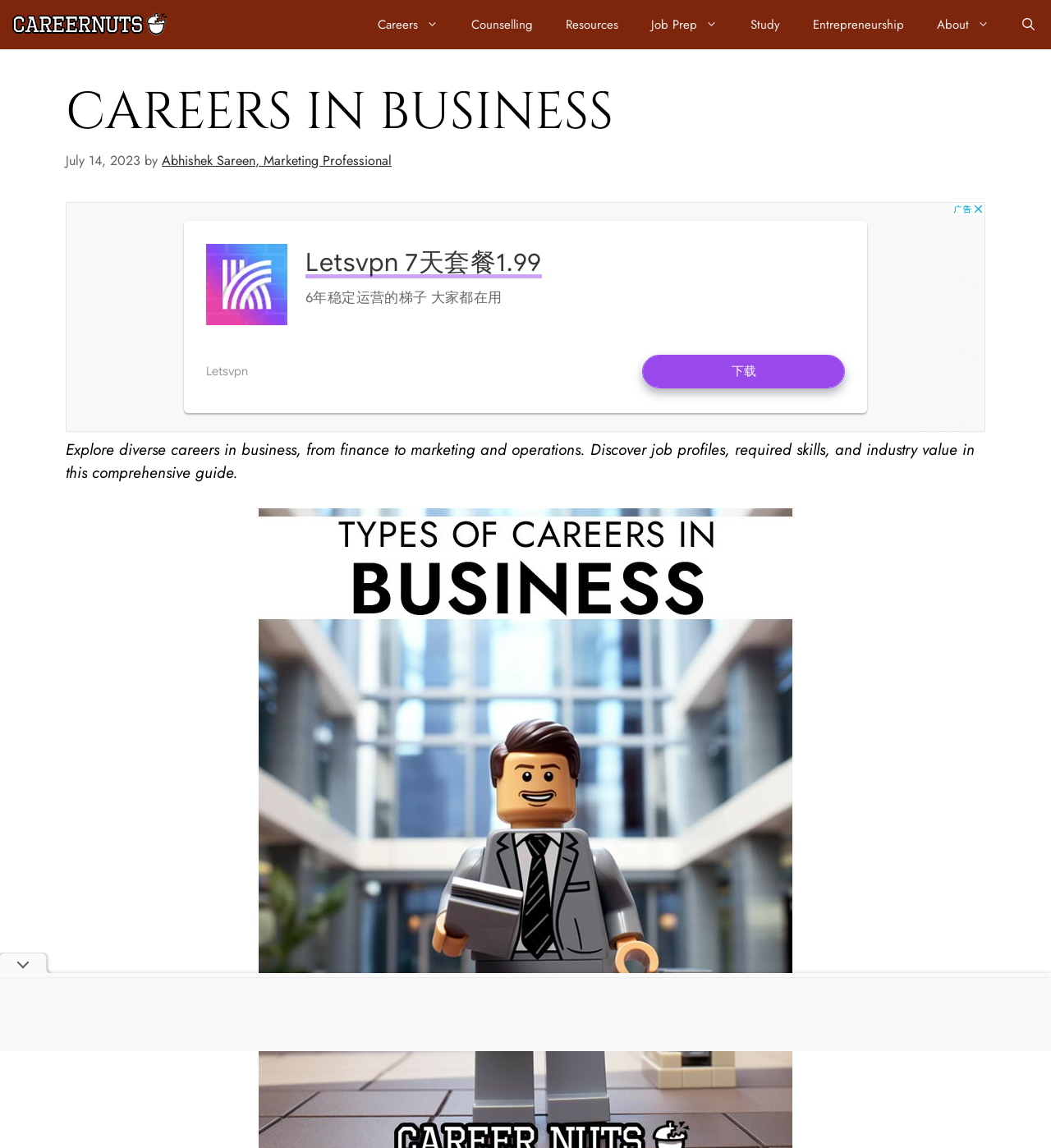Could you locate the bounding box coordinates for the section that should be clicked to accomplish this task: "Read about Entrepreneurship".

[0.758, 0.0, 0.876, 0.043]